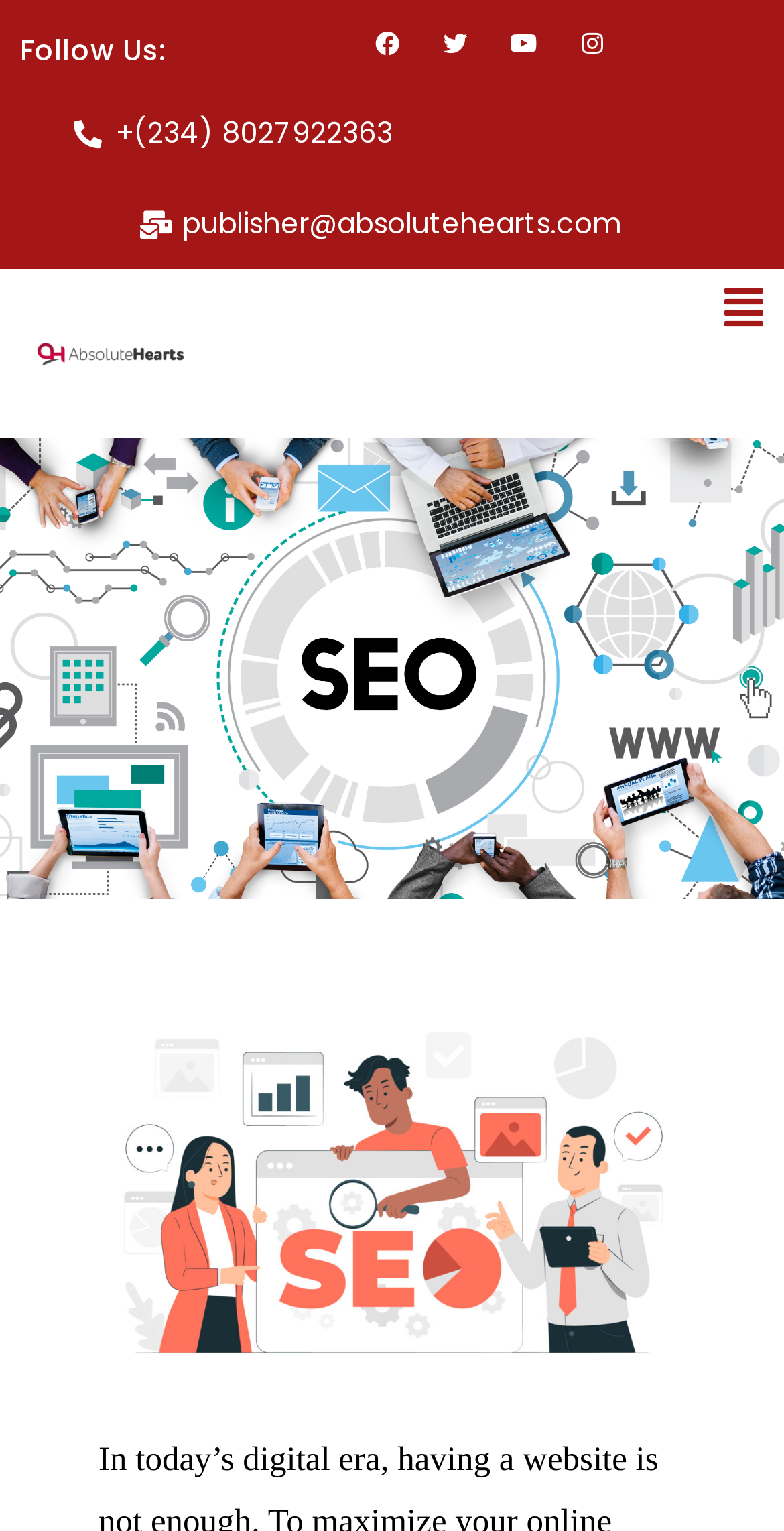What is the phone number on the webpage?
Answer the question with detailed information derived from the image.

I found the phone number by looking at the link that starts with '+' and has a series of numbers, which is +(234) 8027922363.